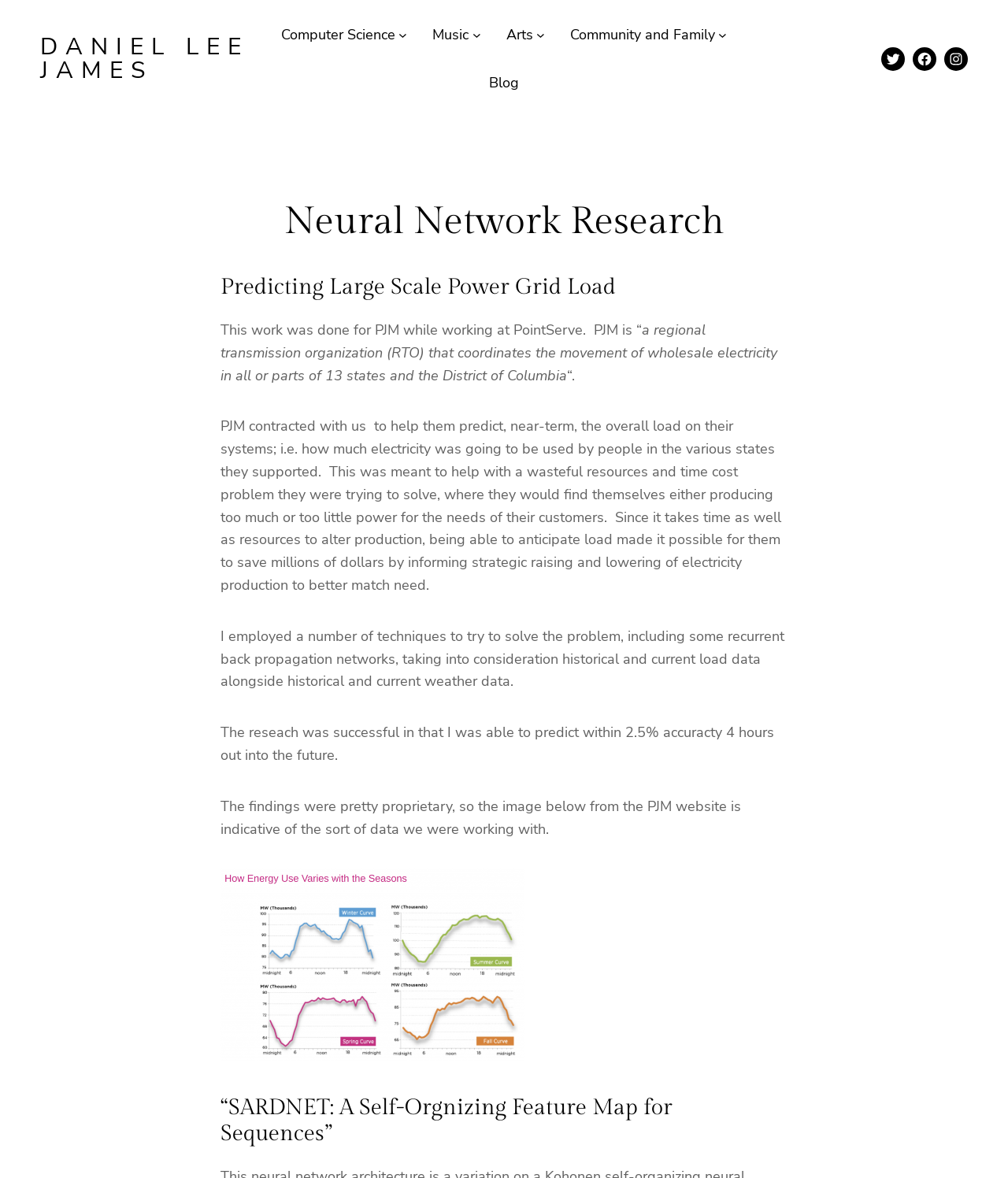Please locate the bounding box coordinates of the element that should be clicked to achieve the given instruction: "Click on the 'Computer Science' link".

[0.279, 0.02, 0.392, 0.039]